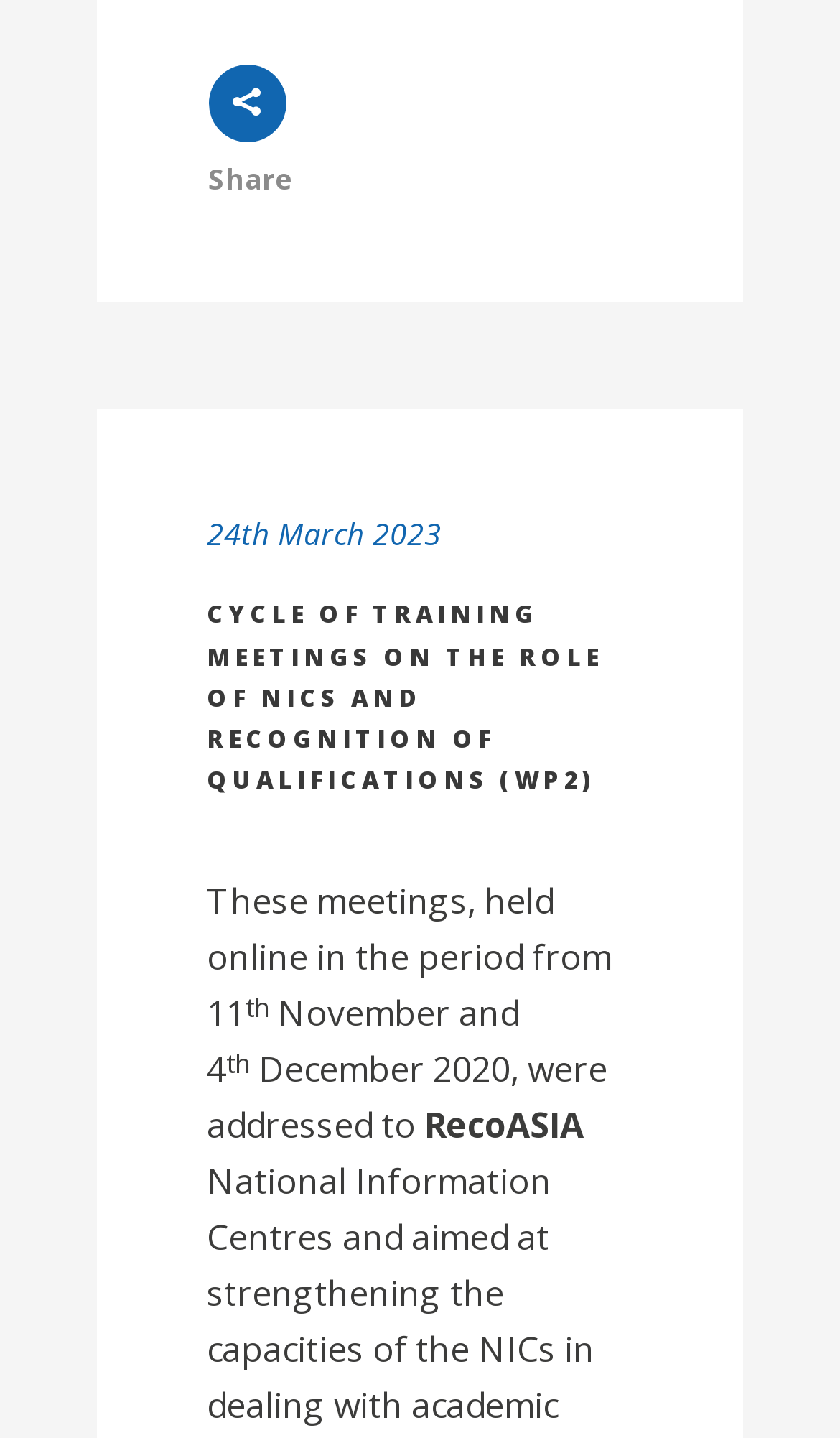What is the current date mentioned in the webpage?
Use the image to give a comprehensive and detailed response to the question.

I found the current date mentioned in the webpage by looking at the text in the webpage, specifically the sentence that starts with '24th March 2023'. This sentence provides the current date.